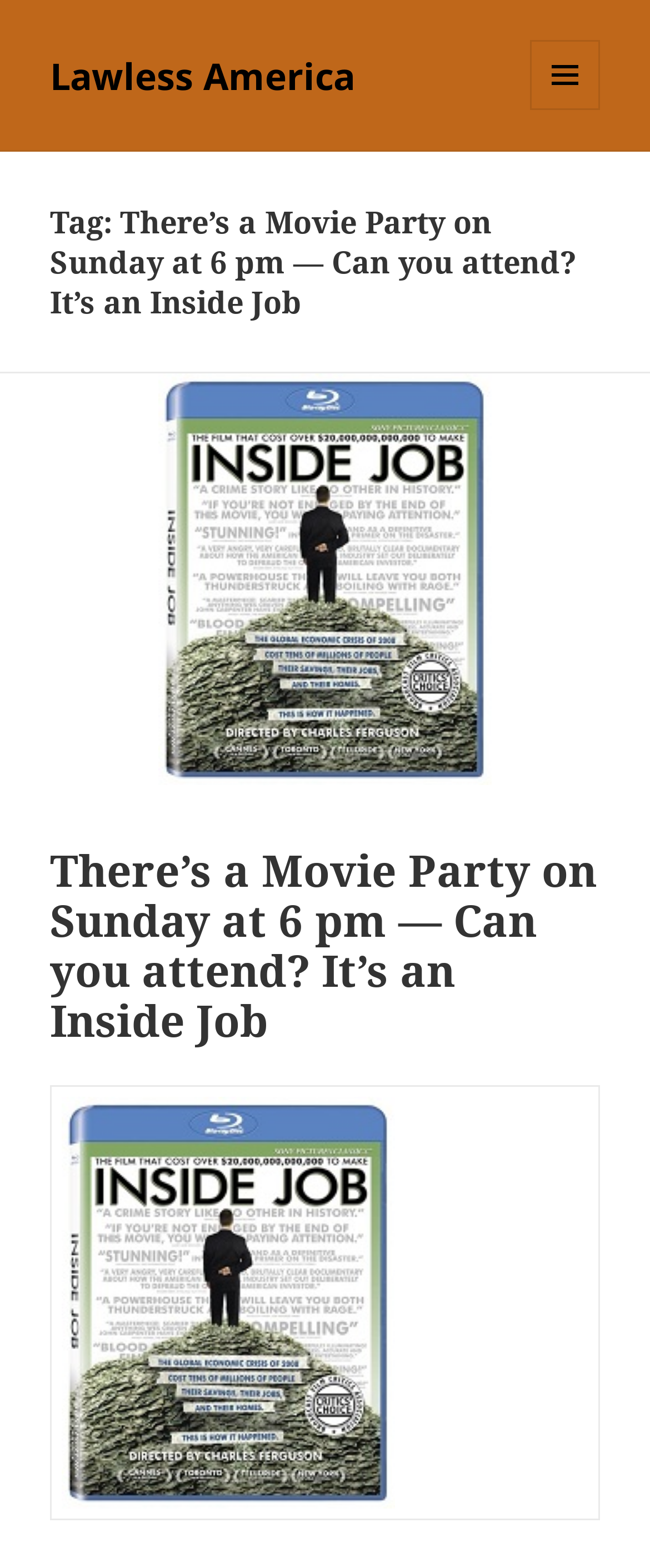What is the name of the movie being discussed?
Provide an in-depth and detailed answer to the question.

The name of the movie being discussed can be found in the header section of the webpage, where it is mentioned as 'There’s a Movie Party on Sunday at 6 pm — Can you attend? It’s an Inside Job'. This suggests that the movie being discussed is 'Inside Job'.